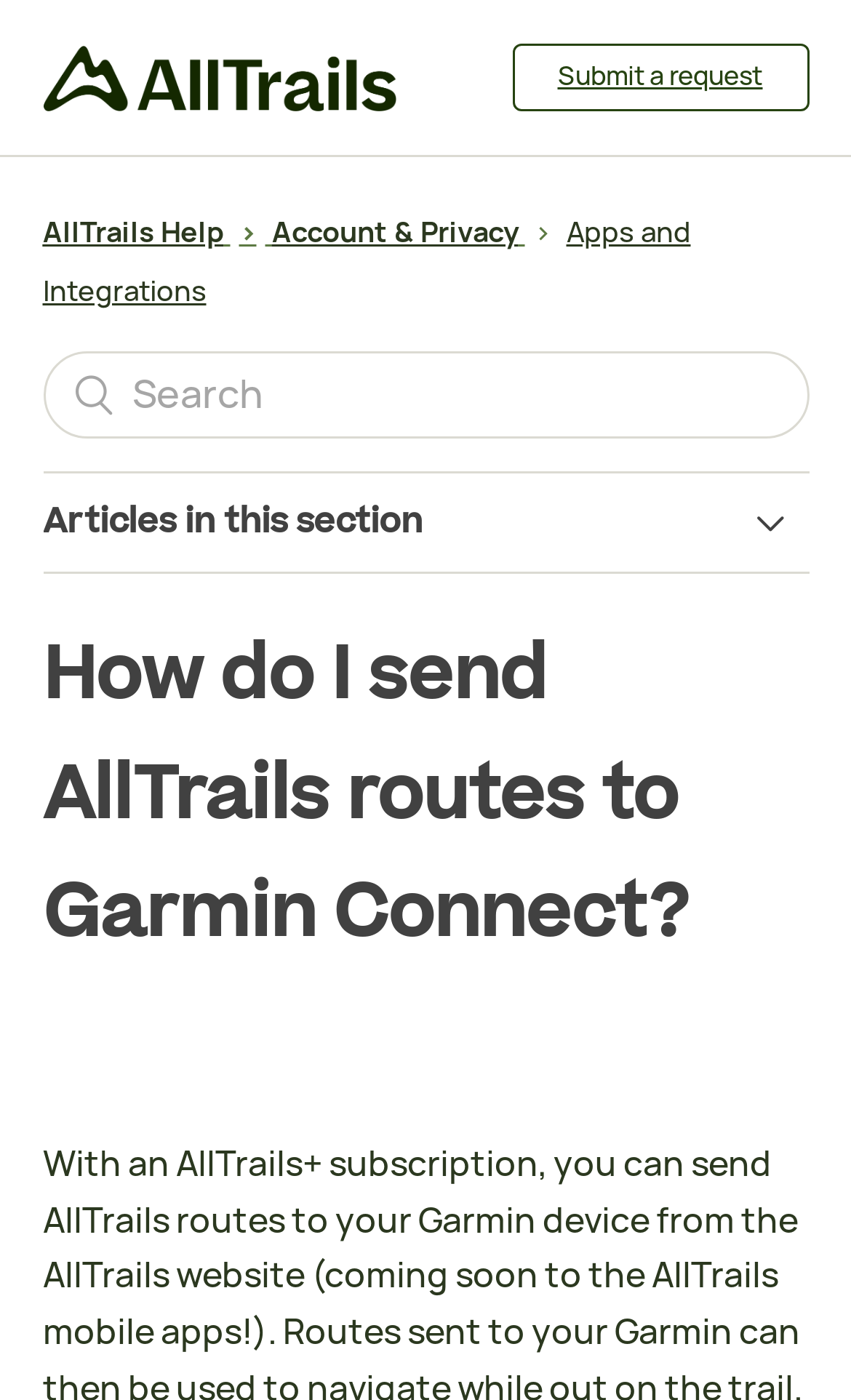Provide the bounding box coordinates in the format (top-left x, top-left y, bottom-right x, bottom-right y). All values are floating point numbers between 0 and 1. Determine the bounding box coordinate of the UI element described as: Apps and Integrations

[0.05, 0.151, 0.812, 0.222]